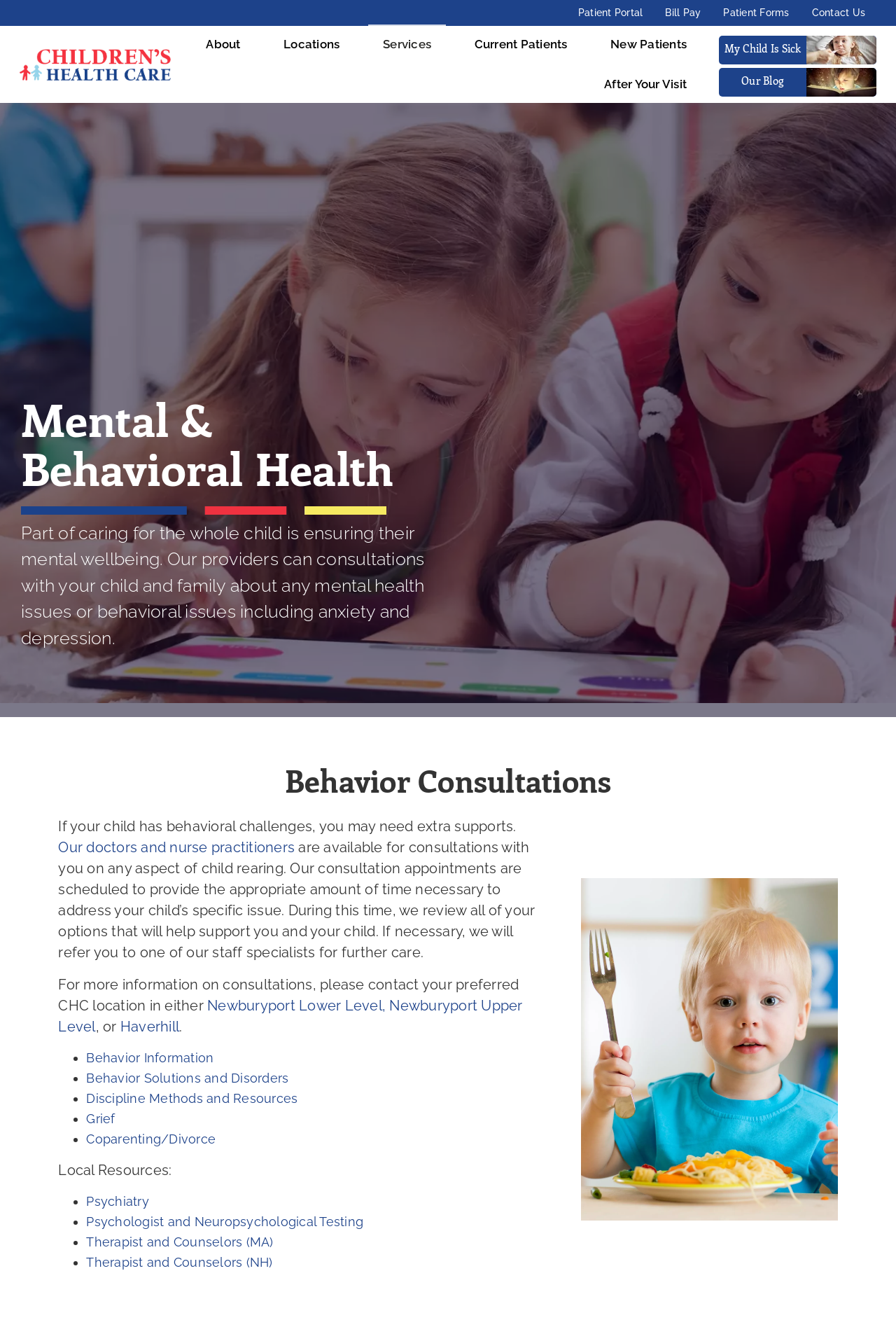Given the element description: "Contact Us Contact Us", predict the bounding box coordinates of this UI element. The coordinates must be four float numbers between 0 and 1, given as [left, top, right, bottom].

[0.893, 0.0, 0.978, 0.02]